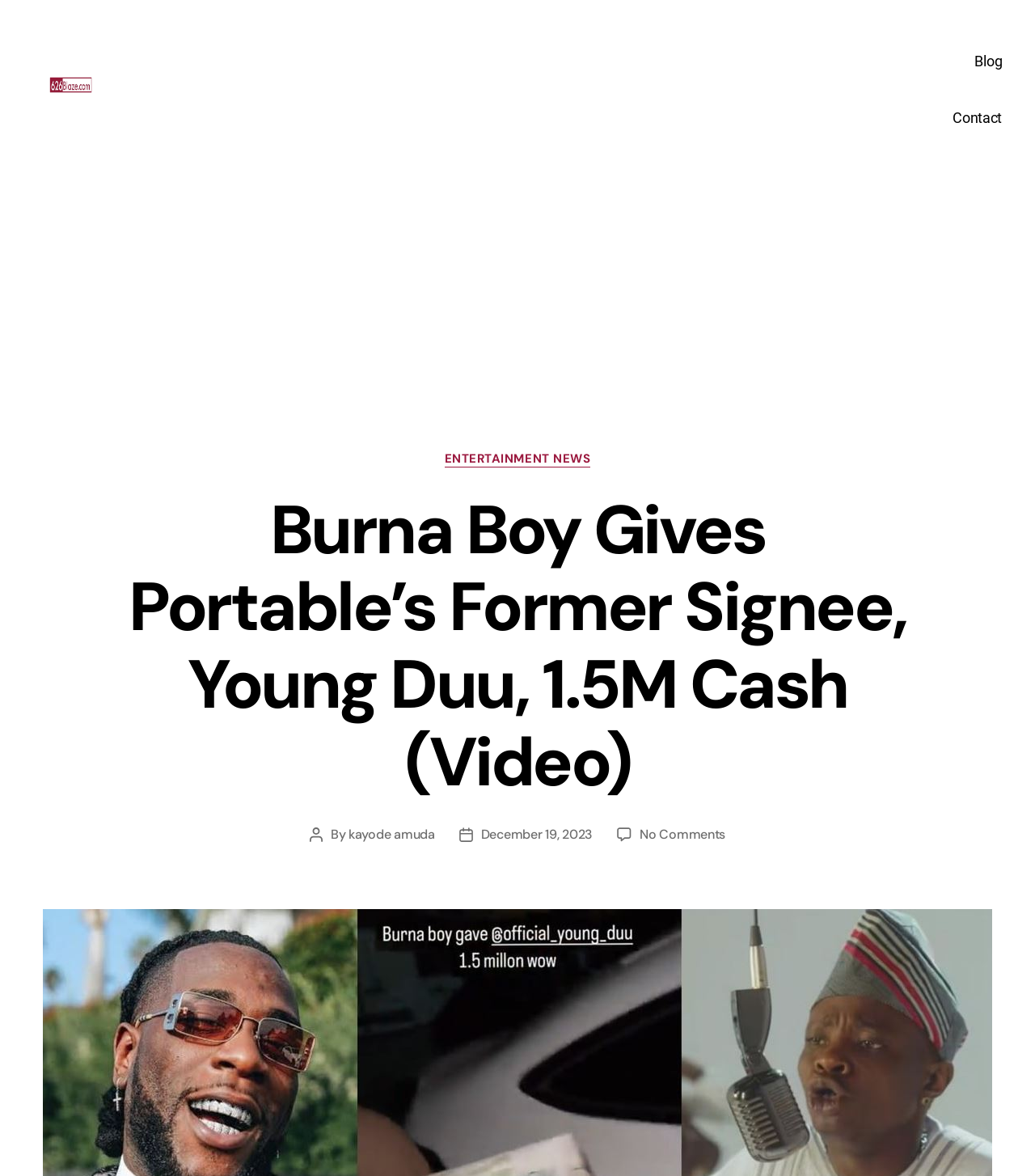What category does the article belong to?
Respond to the question with a single word or phrase according to the image.

ENTERTAINMENT NEWS